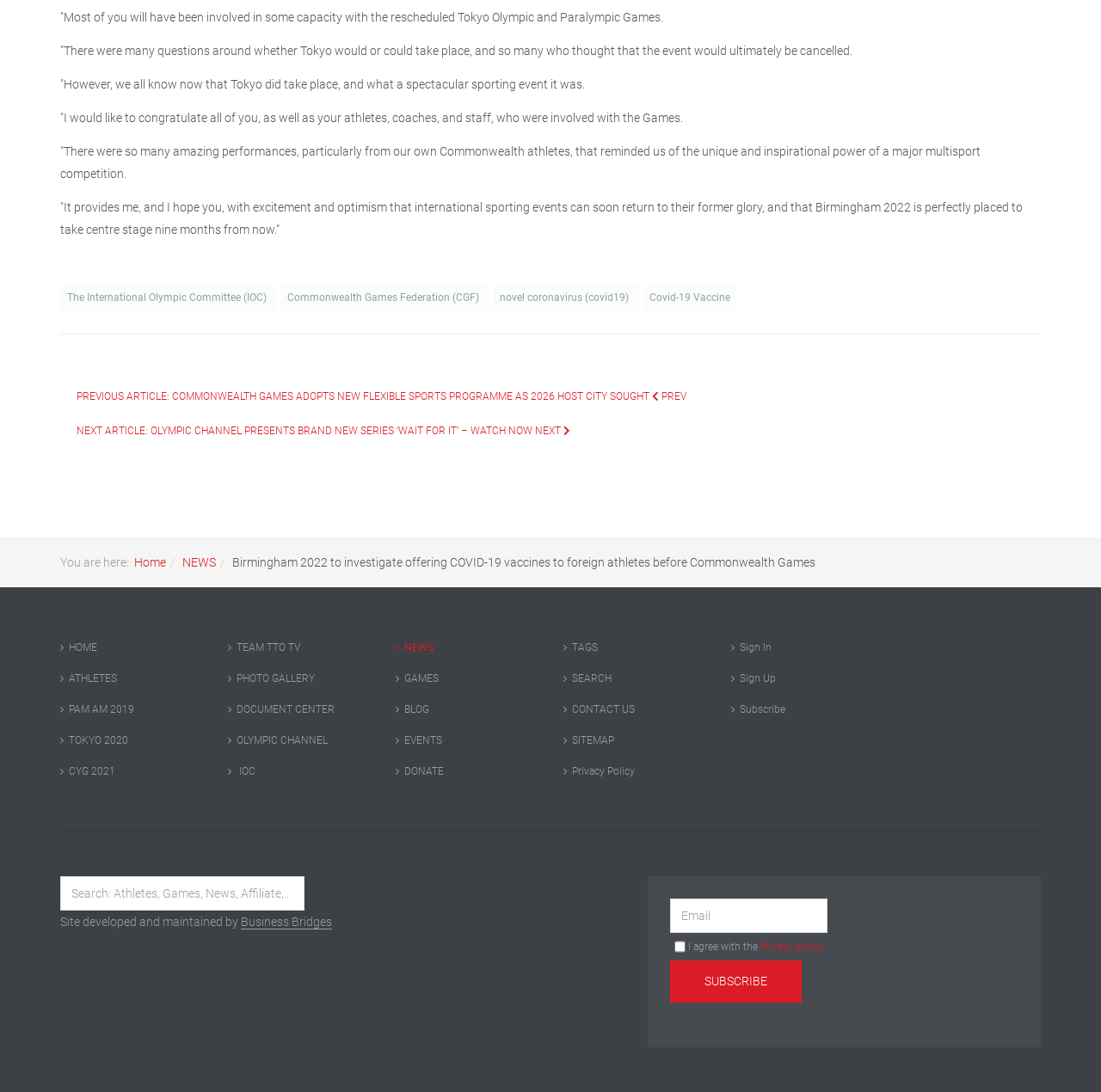Please determine the bounding box coordinates of the section I need to click to accomplish this instruction: "Click on the link to the Home page".

[0.122, 0.508, 0.151, 0.521]